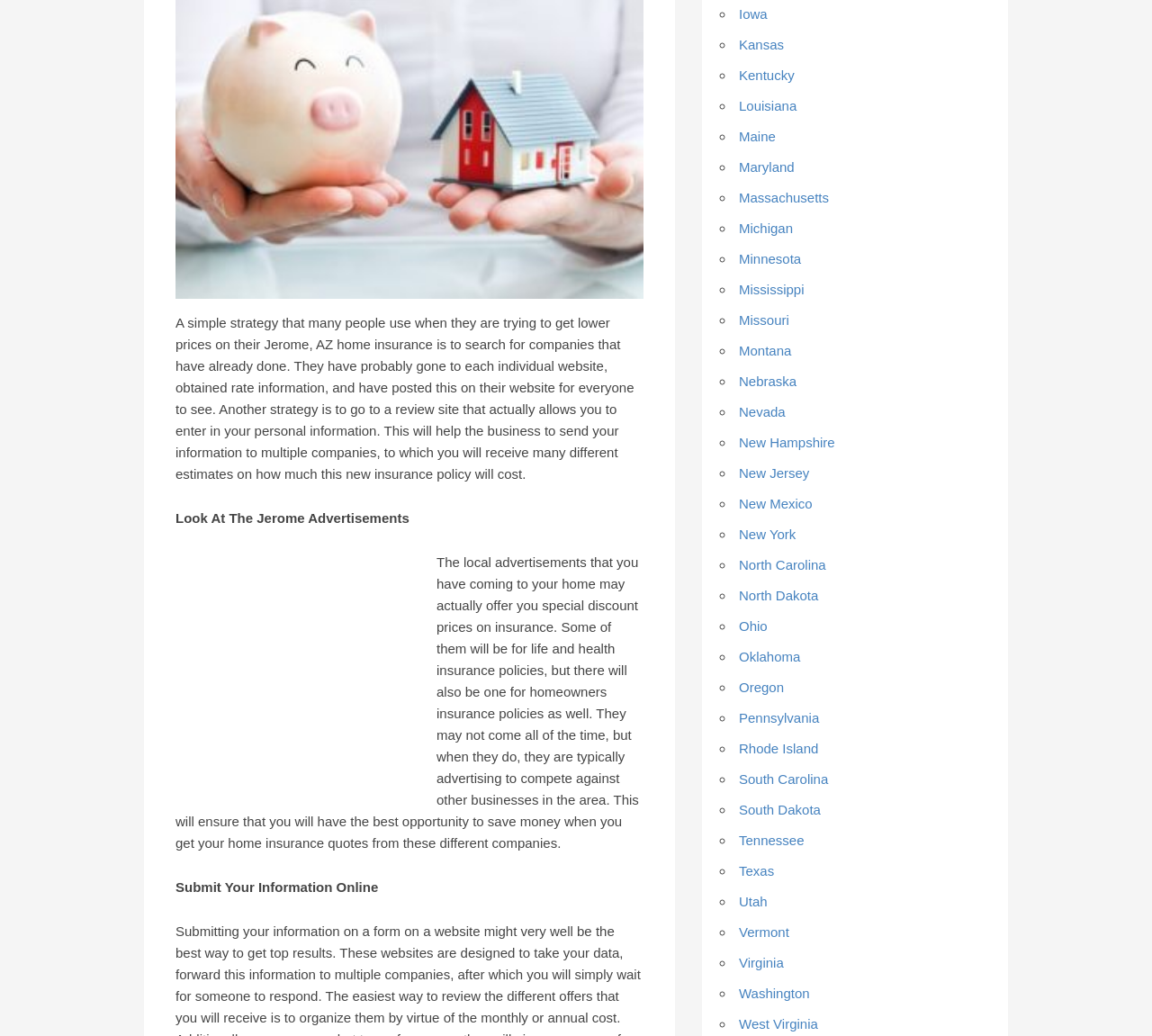Pinpoint the bounding box coordinates of the clickable area necessary to execute the following instruction: "Look at the Jerome advertisements". The coordinates should be given as four float numbers between 0 and 1, namely [left, top, right, bottom].

[0.152, 0.493, 0.355, 0.507]